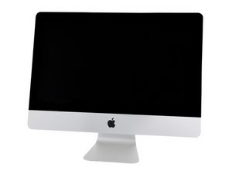Offer an in-depth caption for the image.

The image showcases a sleek, modern iMac Intel 21.5" Retina 4K Display from 2019. The iMac features a minimalist design characterized by a large black screen, framed by a slim silver bezel, which is typical of Apple's aesthetic. Its sturdy white stand provides stability while enhancing its contemporary look. This device, known for its powerful performance including options for quad-core processors, is popular among creative professionals and everyday users alike. The image is likely part of a resource focused on repairs or inquiry about replacement parts, particularly in relation to its DisplayPort cable.